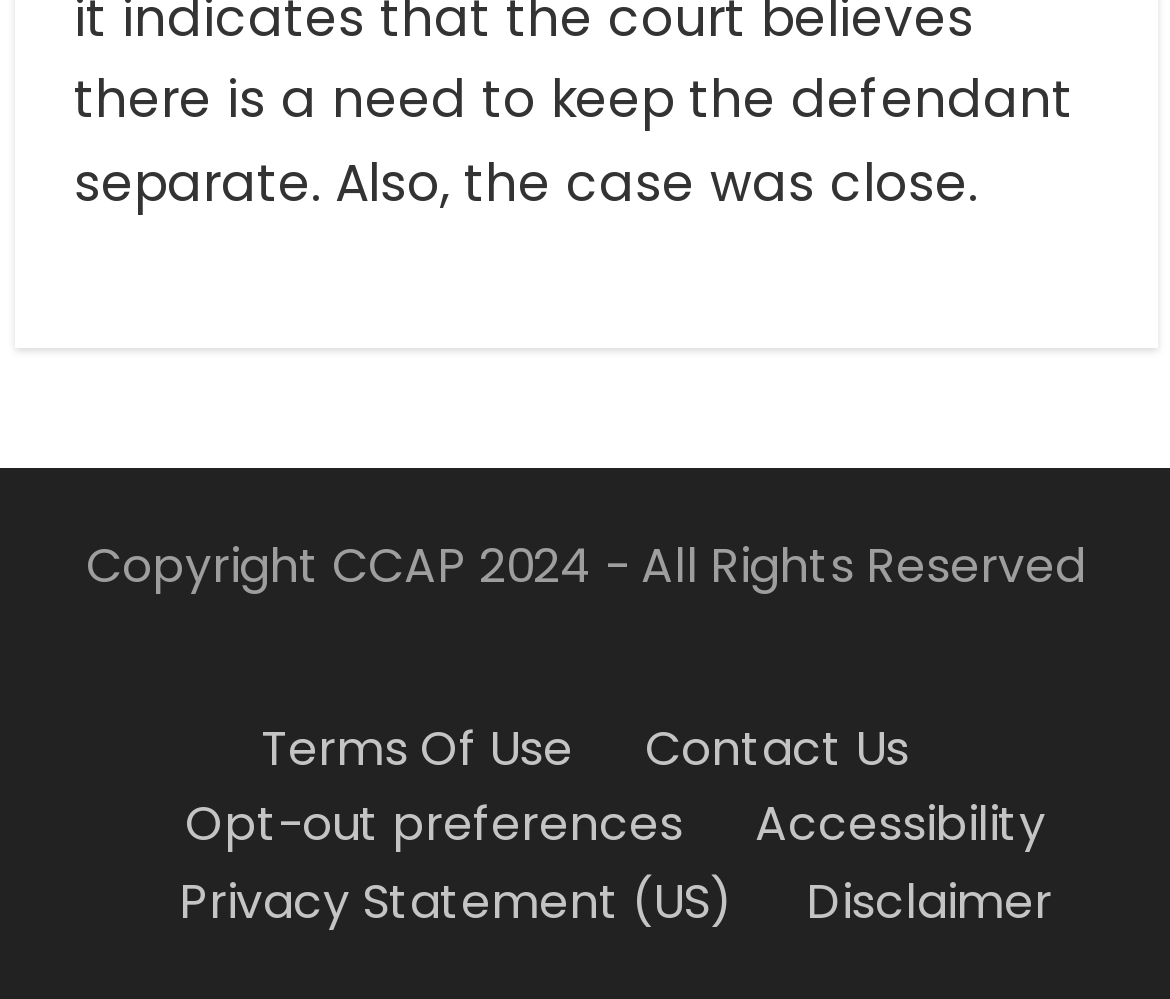Provide the bounding box coordinates for the UI element that is described by this text: "Dreams2realty S.L.". The coordinates should be in the form of four float numbers between 0 and 1: [left, top, right, bottom].

None